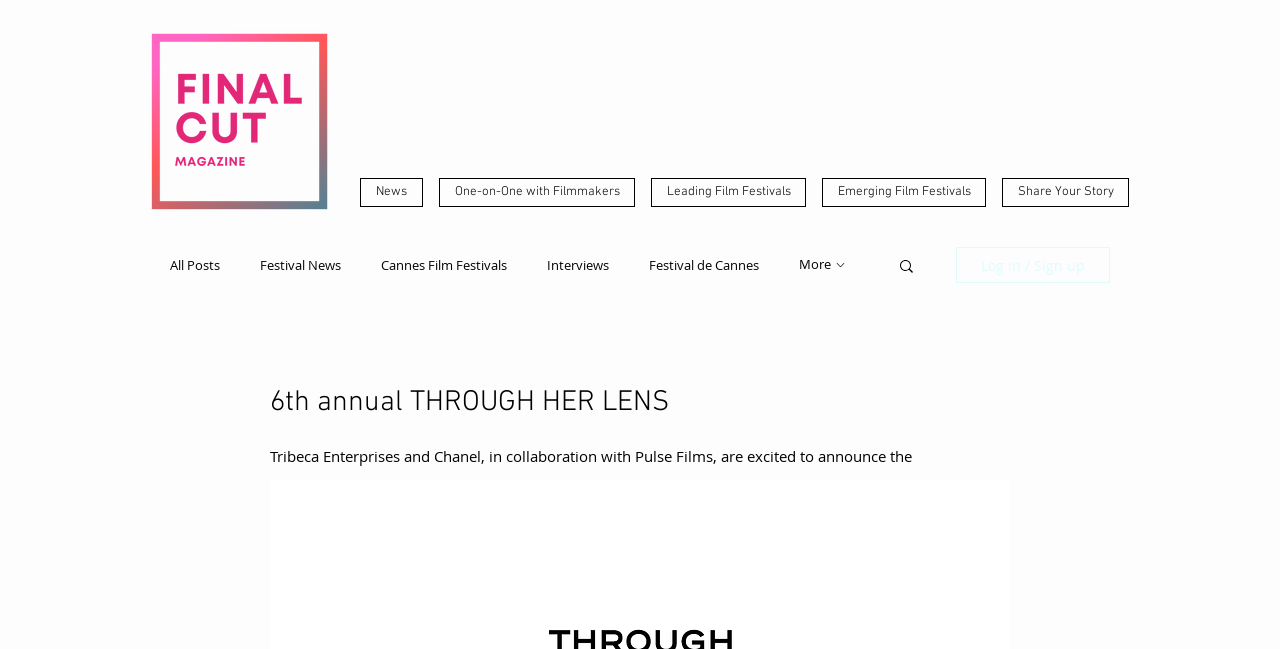Write an exhaustive caption that covers the webpage's main aspects.

The webpage appears to be a festival or event website, specifically focused on the 6th annual THROUGH HER LENS program. At the top left of the page, there is a navigation menu with links to "News", "One-on-One with Filmmakers", "Leading Film Festivals", "Emerging Film Festivals", and "Share Your Story". Below this menu, there is a secondary navigation menu labeled "blog" with links to "All Posts", "Festival News", "Cannes Film Festivals", "Interviews", and "Festival de Cannes". 

To the right of the "blog" navigation menu, there is a "Search" button accompanied by a small image. Next to the "Search" button, there is a "Log in / Sign up" button. 

In the middle of the page, there is a prominent heading that reads "6th annual THROUGH HER LENS". Below this heading, there is a paragraph of text that announces the Women's Filmmaker Program, which will take place from October 13 to 15. 

At the top right of the page, there is an image with the filename "3_edited.png". There is also a small image with no description, located near the "More" link in the "blog" navigation menu.